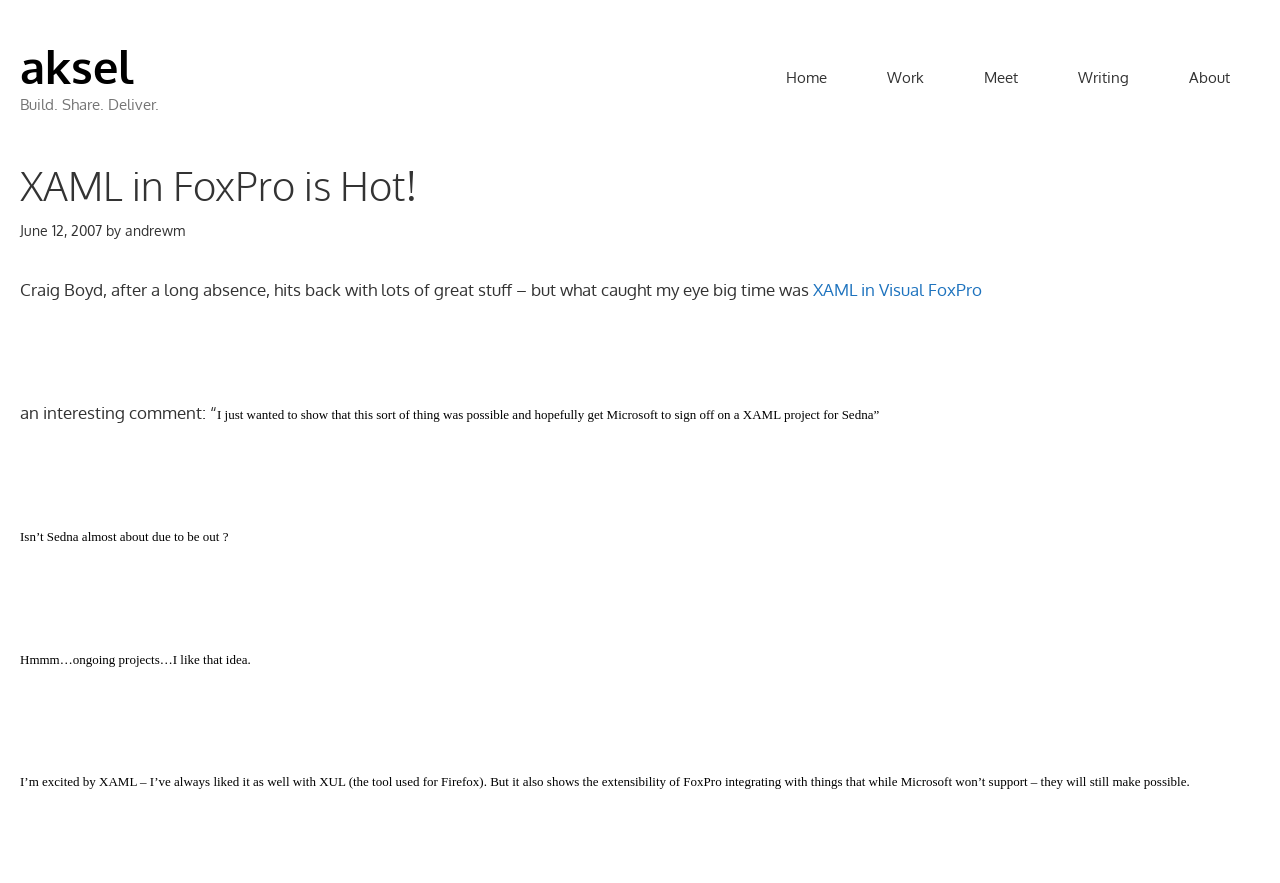Please respond to the question with a concise word or phrase:
What is the date of the blog post?

June 12, 2007